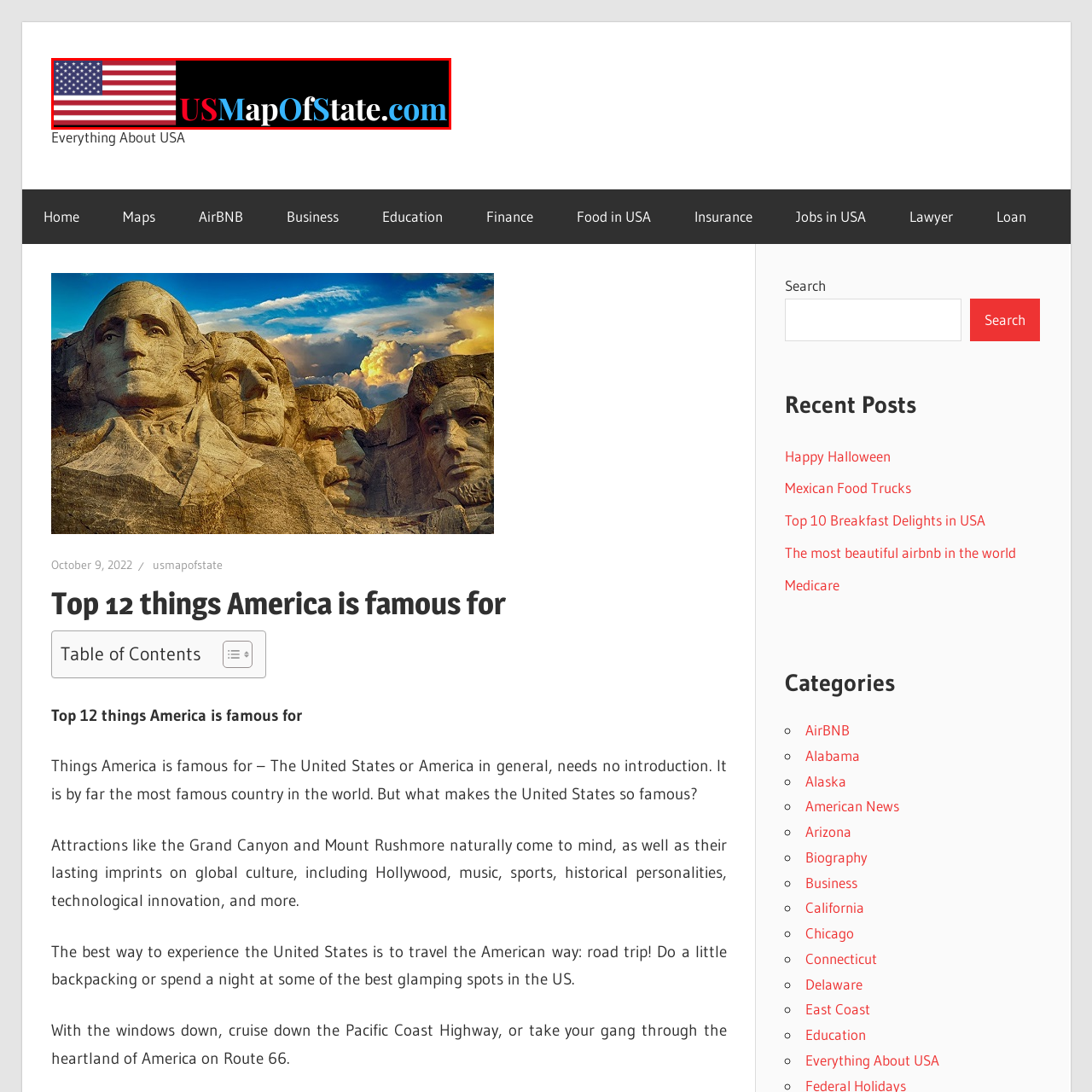Take a close look at the image outlined in red and answer the ensuing question with a single word or phrase:
What symbol is depicted alongside the website logo?

American flag